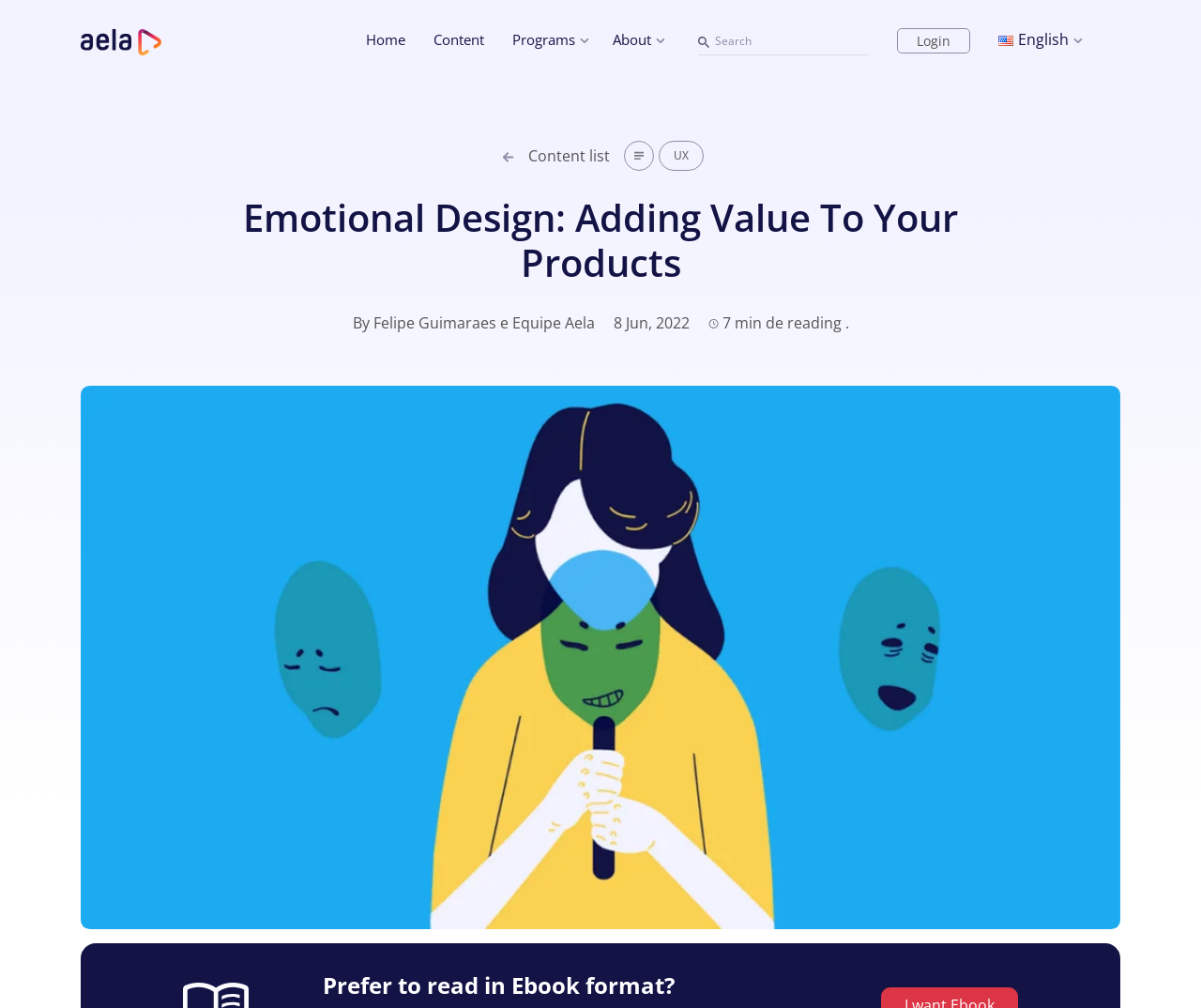What is the format of the article?
Please respond to the question thoroughly and include all relevant details.

The format of the article can be inferred from the heading 'Prefer to read in Ebook format?' at the bottom of the webpage, which suggests that the article is available in Ebook format.